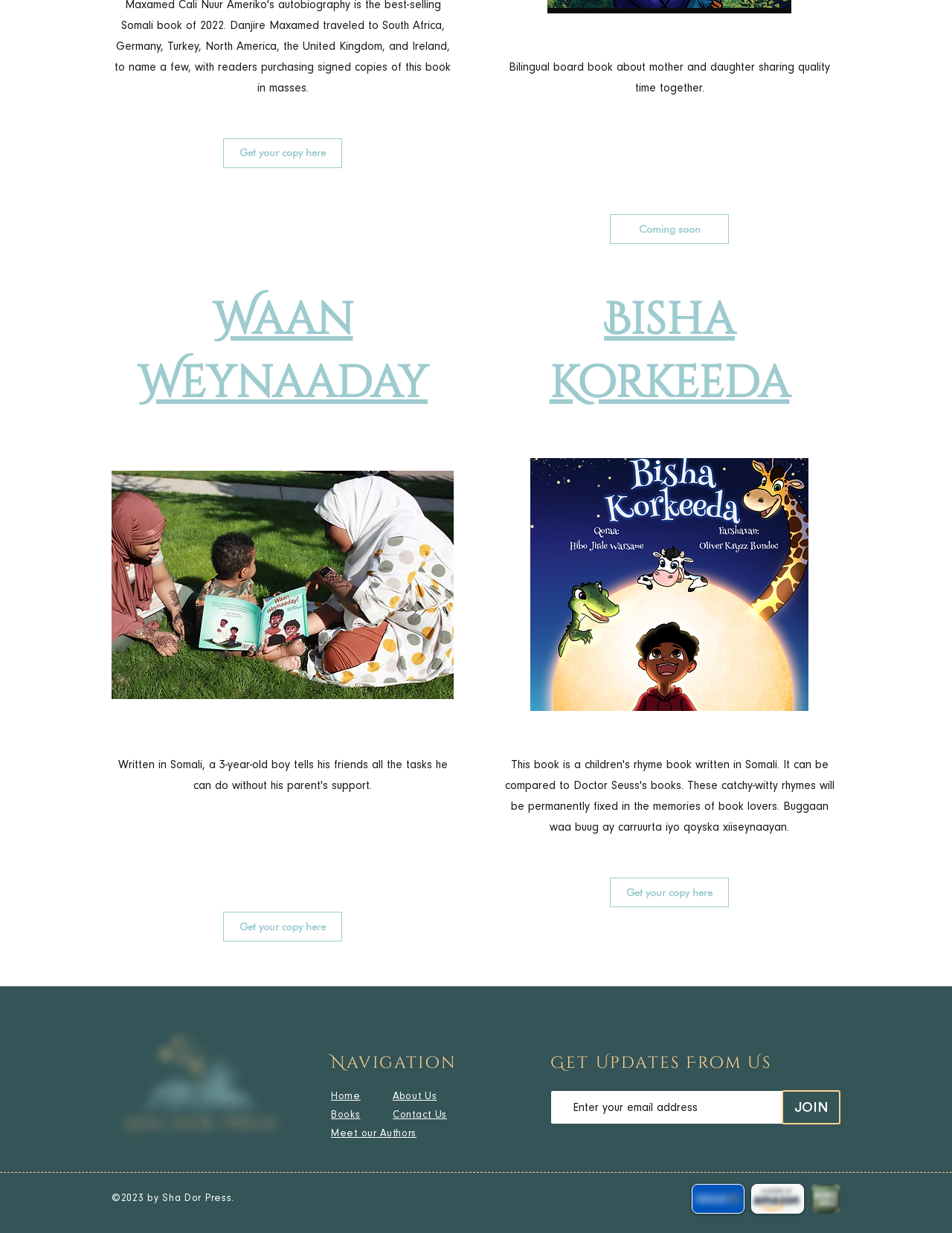Using the elements shown in the image, answer the question comprehensively: What is the copyright year?

The copyright year can be found in the StaticText element at the bottom of the page, which reads '©2023 by Sha Dor Press'.